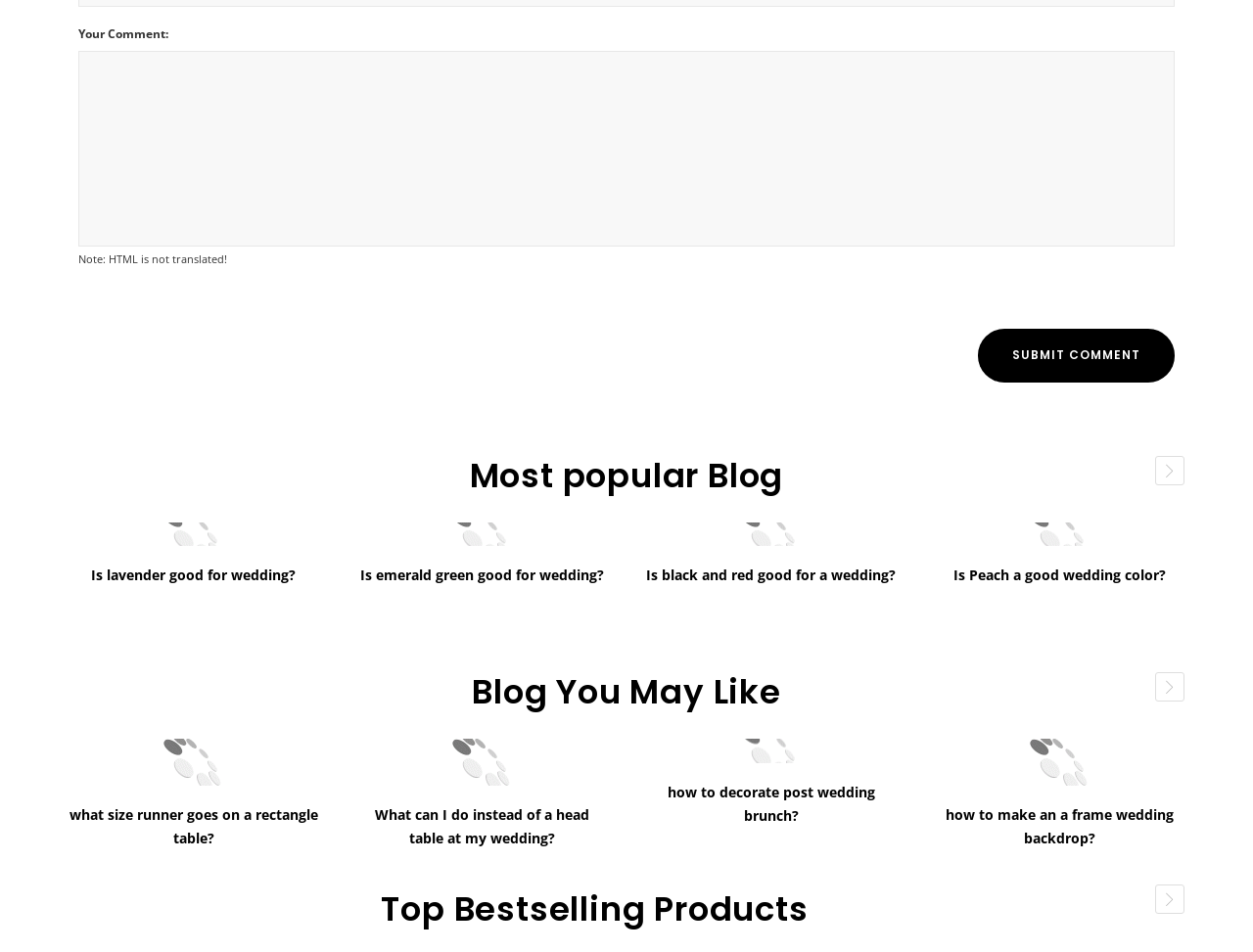How many blog posts are displayed under 'Most popular Blog'?
Look at the screenshot and respond with a single word or phrase.

4